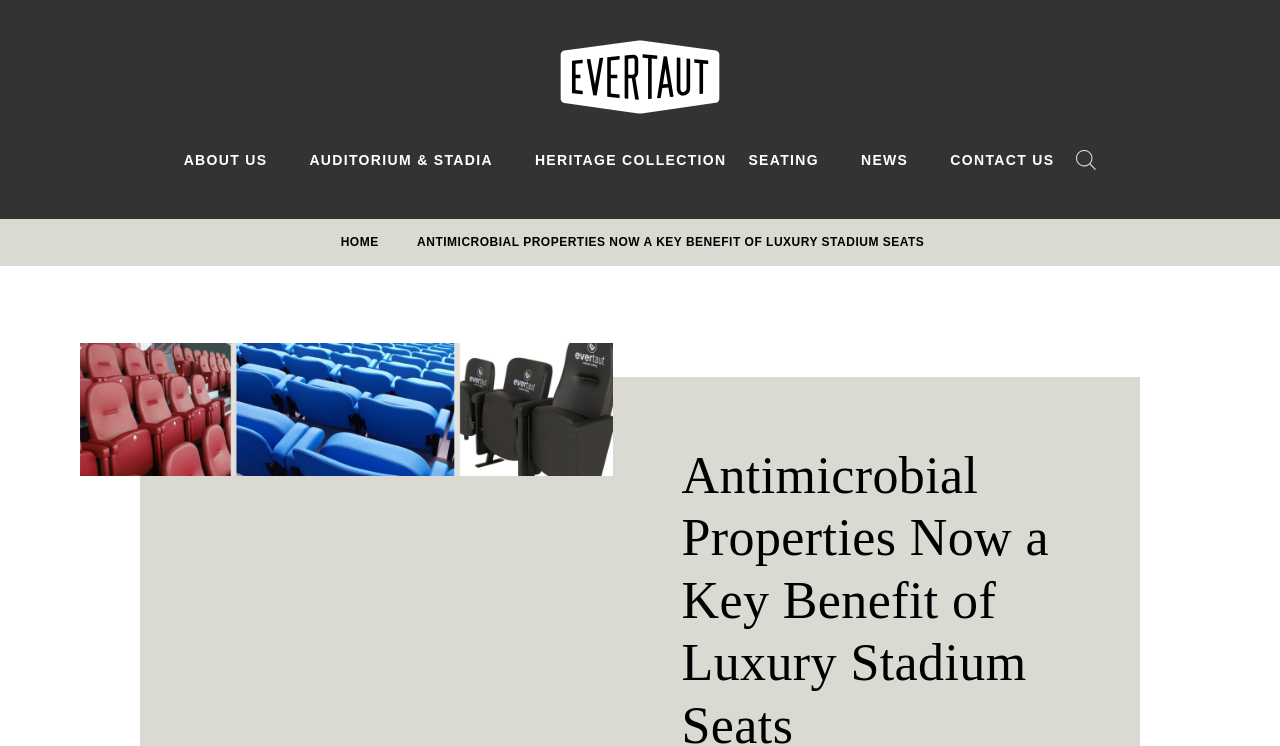Refer to the image and provide an in-depth answer to the question: 
What is the shape of the image at the bottom left?

By examining the bounding box coordinates of the image at the bottom left, we can see that it has a rectangular shape.